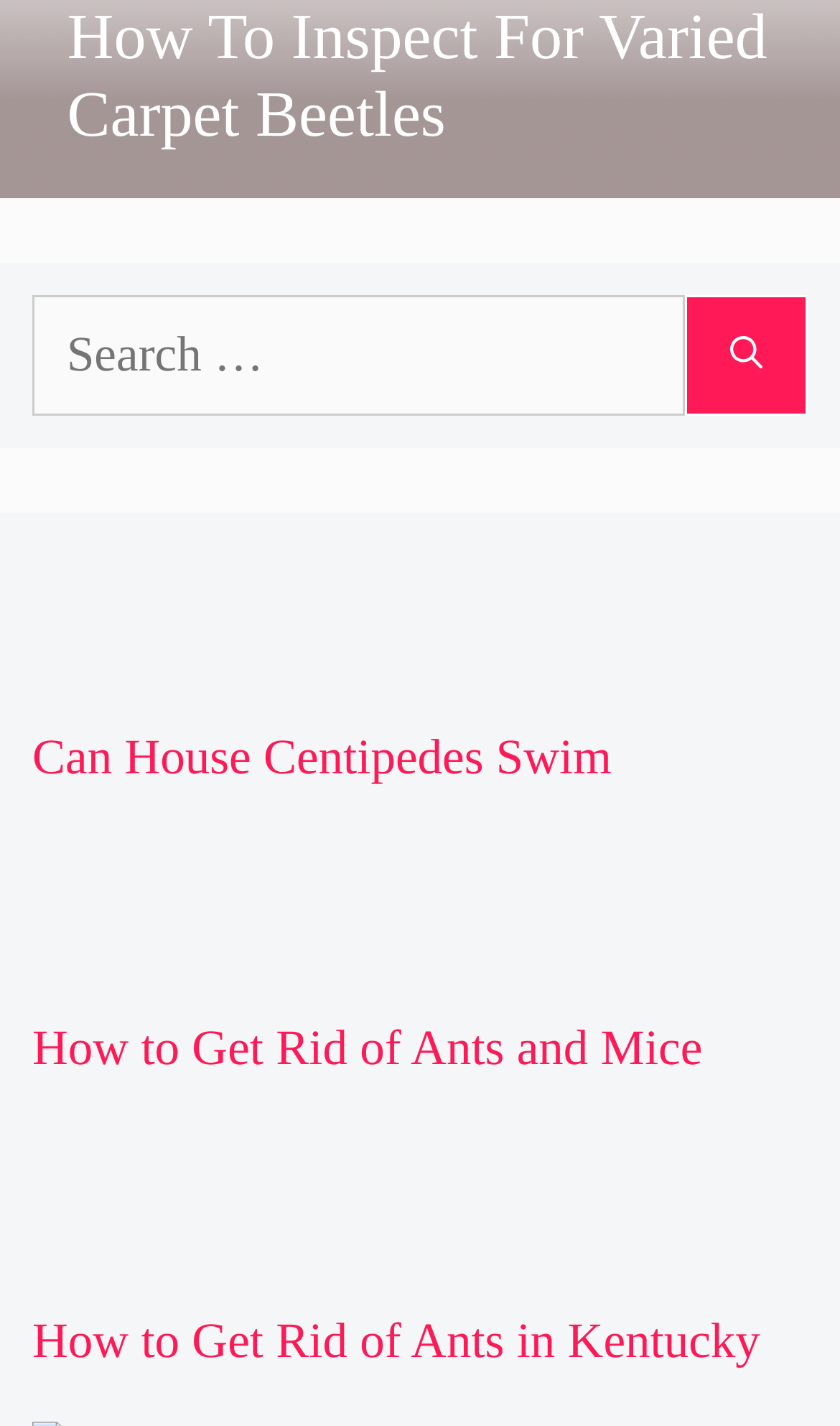Please look at the image and answer the question with a detailed explanation: What is the topic of the webpage?

I analyzed the content of the webpage and found that the search results are related to pest control, such as getting rid of ants and mice, and inspecting for carpet beetles, which suggests that the topic of the webpage is pest control.